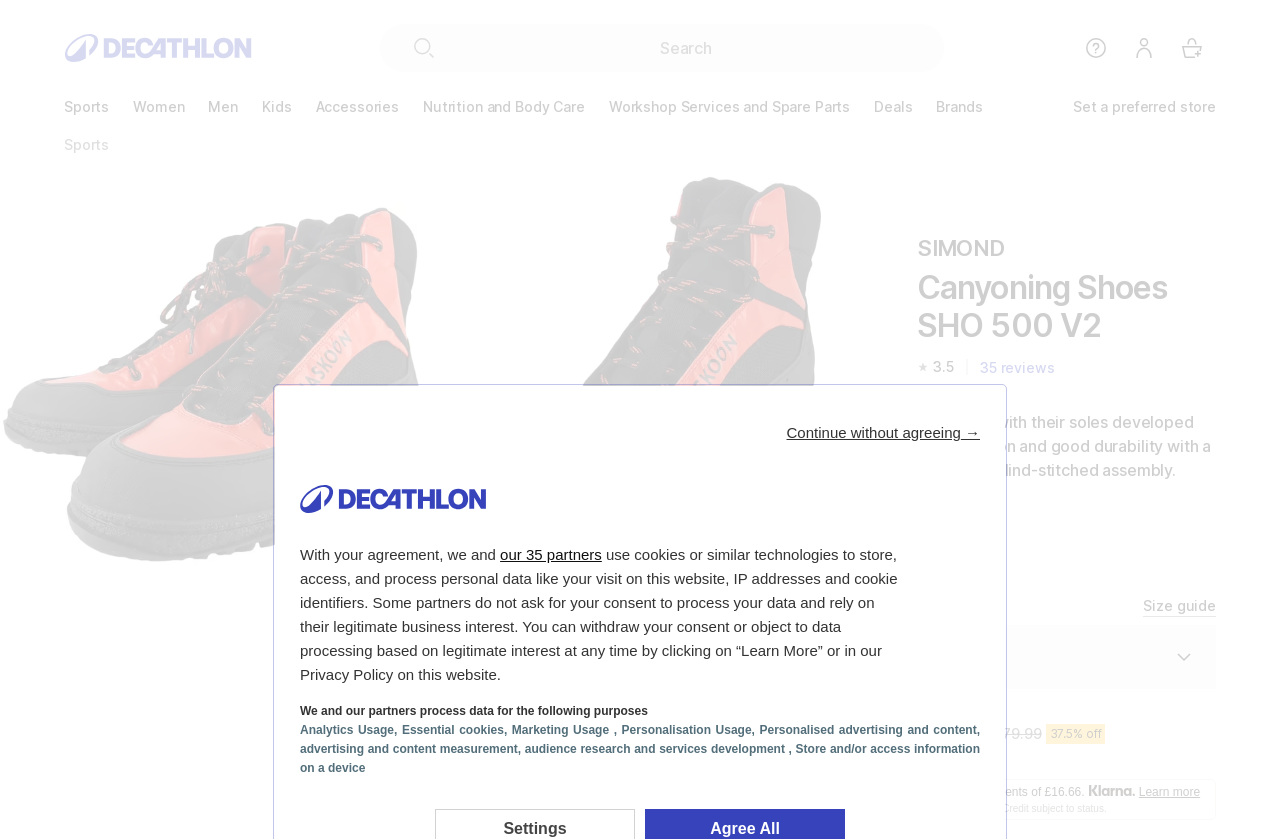Locate the bounding box coordinates of the clickable region necessary to complete the following instruction: "View the Veritas Round Bottom Spokeshave with PM-V11 Blade details". Provide the coordinates in the format of four float numbers between 0 and 1, i.e., [left, top, right, bottom].

None